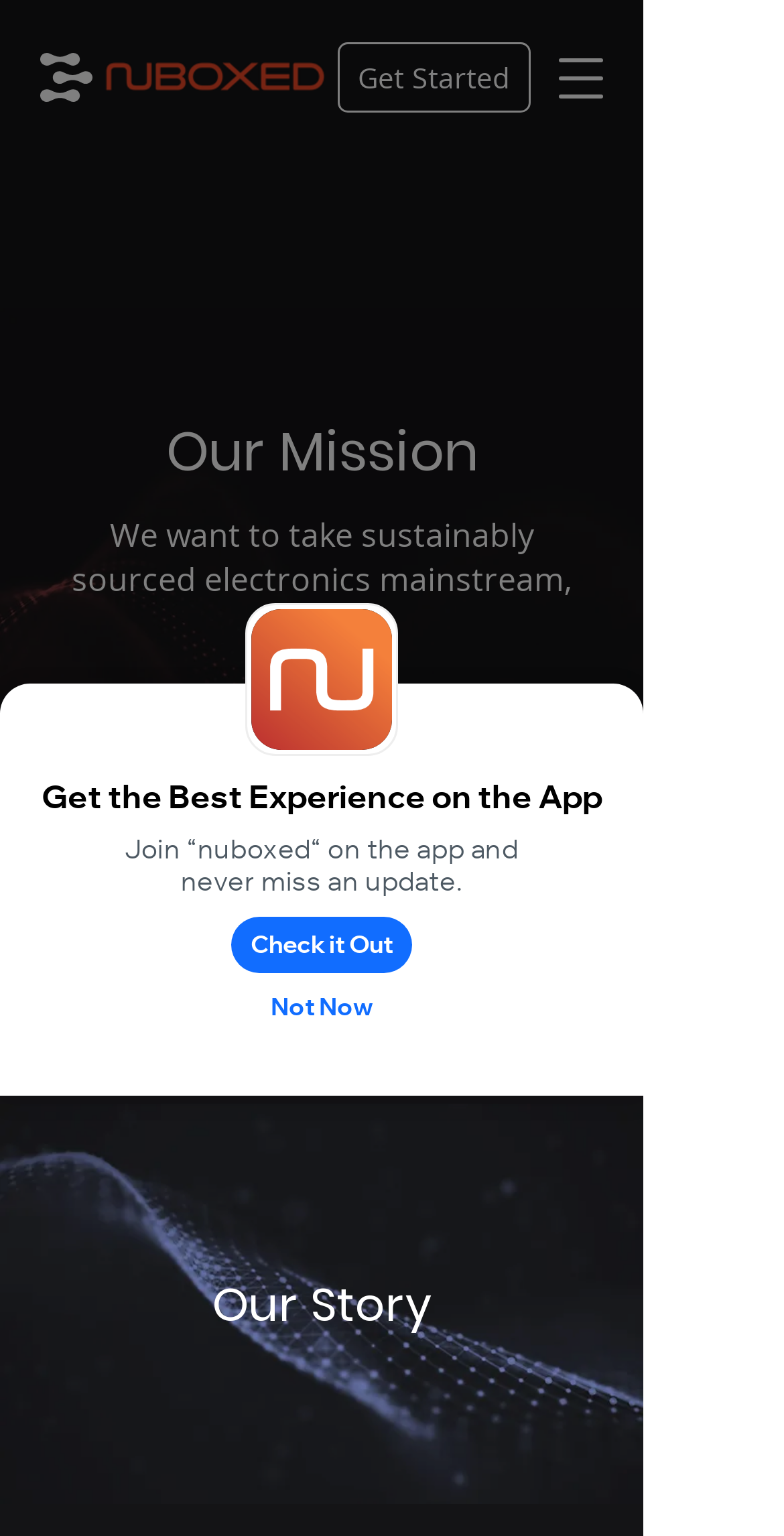What is the text on the top-left corner of the webpage?
Give a single word or phrase as your answer by examining the image.

Homepage